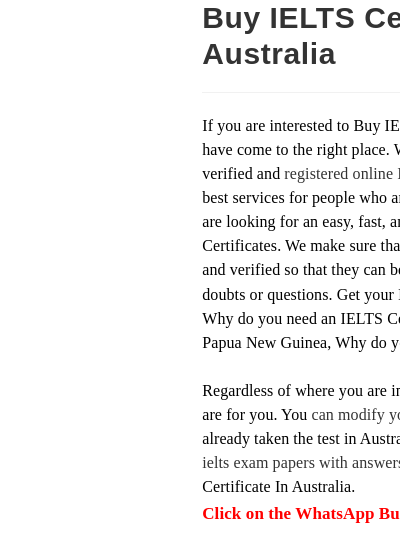Offer an in-depth caption for the image.

The image titled "Buy IELTS Certificate In Australia" is prominently displayed within a webpage dedicated to offering registered online IELTS certificates for those interested in obtaining them in Australia, New Zealand, and Papua New Guinea. The text accompanying the image emphasizes that the service provides fast, reliable, and verified certificates, ensuring that customers can receive their IELTS documentation without any doubts about its legitimacy. The content further highlights the accessibility of their services, outlining options for individuals who may have already taken the test or those interested in modifying their scores. The call to action encourages visitors to click the WhatsApp button for more insights, making it easy for potential clients to engage directly.